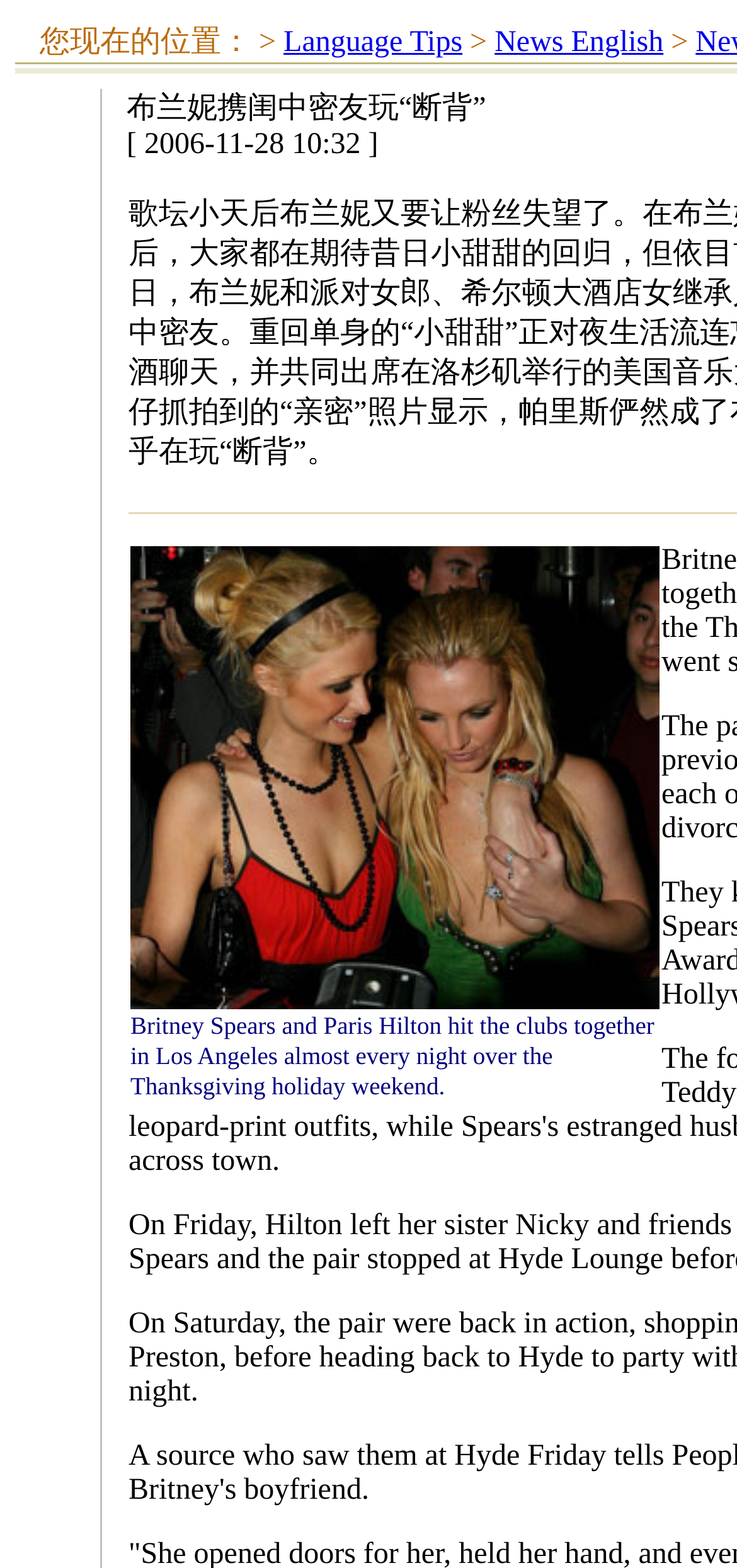Answer the question using only a single word or phrase: 
How many images are on the webpage?

7